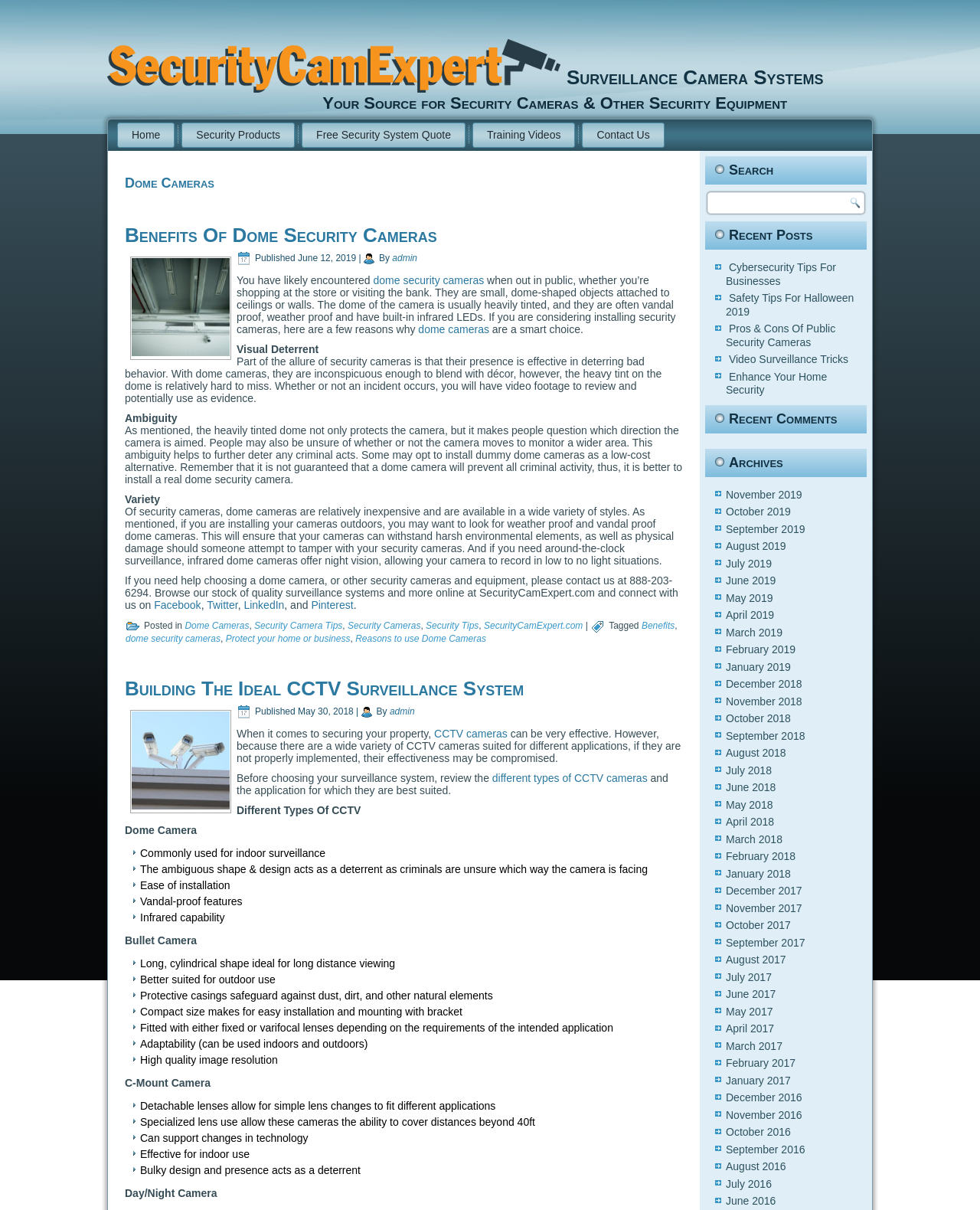Describe the webpage in detail, including text, images, and layout.

The webpage is about surveillance camera systems, specifically dome cameras. At the top, there is a navigation menu with links to "Home", "Security Products", "Free Security System Quote", "Training Videos", and "Contact Us". Below the navigation menu, there is a heading "Dome Cameras" and a brief description of what dome cameras are and their benefits.

The main content of the webpage is divided into two sections. The first section discusses the benefits of dome security cameras, including their ability to deter bad behavior, their ambiguity, and their variety. There is also a paragraph about the importance of choosing the right dome camera for outdoor use. The section includes several links to related articles and a call-to-action to contact the company for help choosing a dome camera.

The second section is titled "Building The Ideal CCTV Surveillance System" and discusses the importance of properly implementing CCTV cameras to ensure their effectiveness. It also mentions the different types of CCTV cameras and their applications. There is a list of different types of CCTV cameras, including dome cameras, bullet cameras, and others, along with their characteristics and benefits.

Throughout the webpage, there are several links to related articles, social media profiles, and a contact page. There are also several images, including a logo at the top and images of dome cameras and other security equipment. The webpage is well-organized and easy to navigate, with clear headings and concise paragraphs.